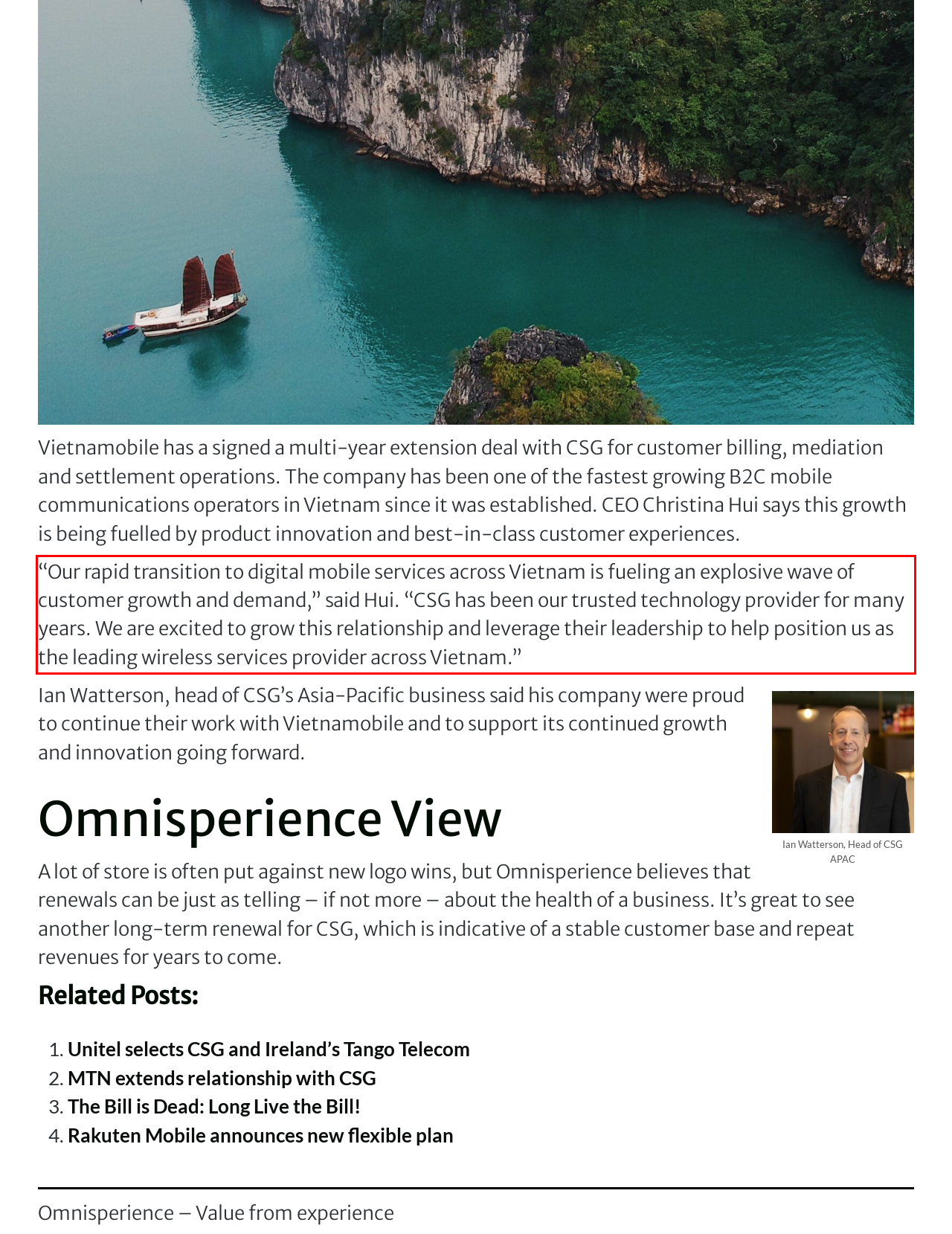Analyze the screenshot of a webpage where a red rectangle is bounding a UI element. Extract and generate the text content within this red bounding box.

“Our rapid transition to digital mobile services across Vietnam is fueling an explosive wave of customer growth and demand,” said Hui. “CSG has been our trusted technology provider for many years. We are excited to grow this relationship and leverage their leadership to help position us as the leading wireless services provider across Vietnam.”